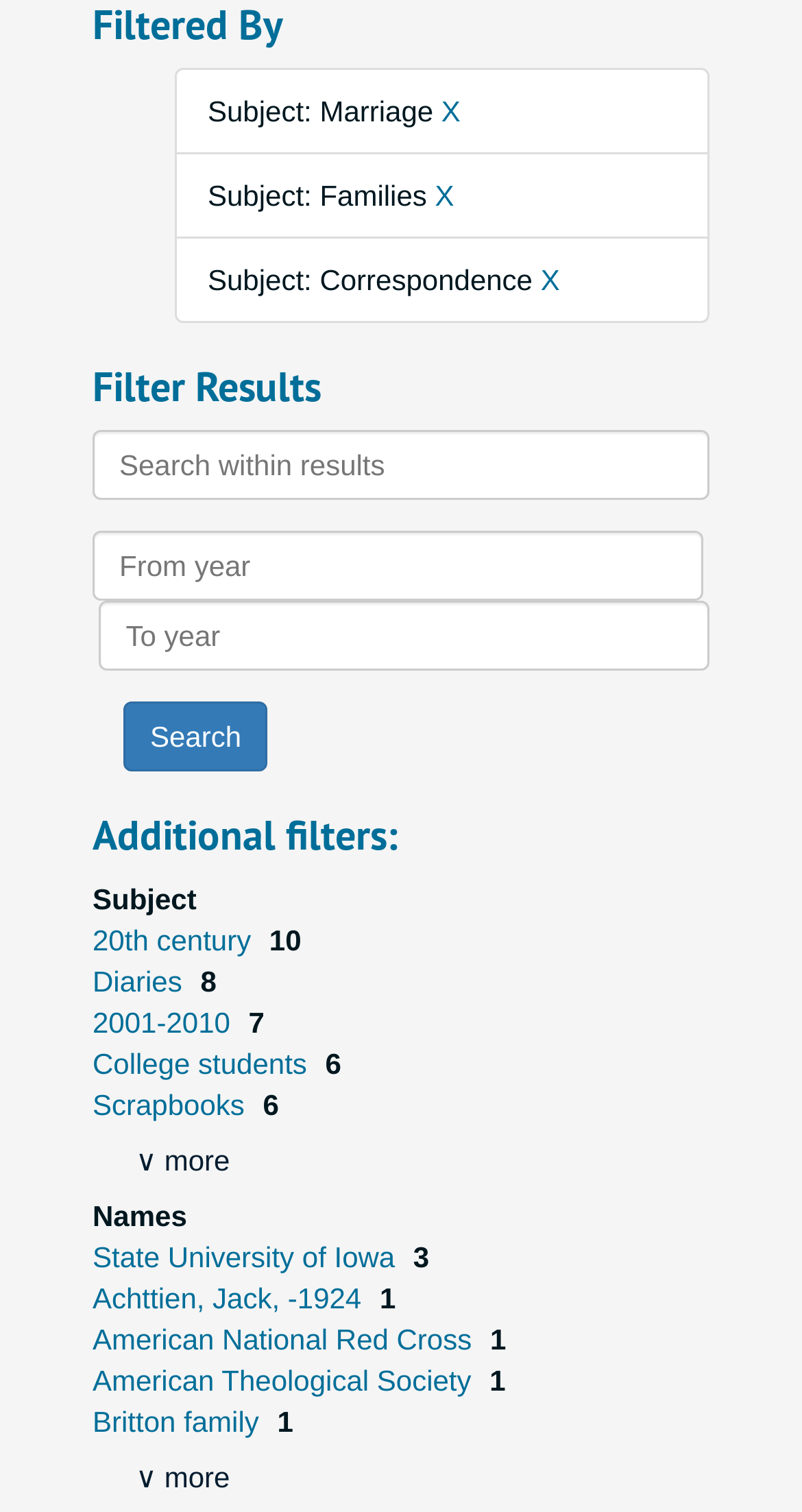Identify the bounding box coordinates of the specific part of the webpage to click to complete this instruction: "Filter by subject 'Marriage'".

[0.259, 0.062, 0.55, 0.084]